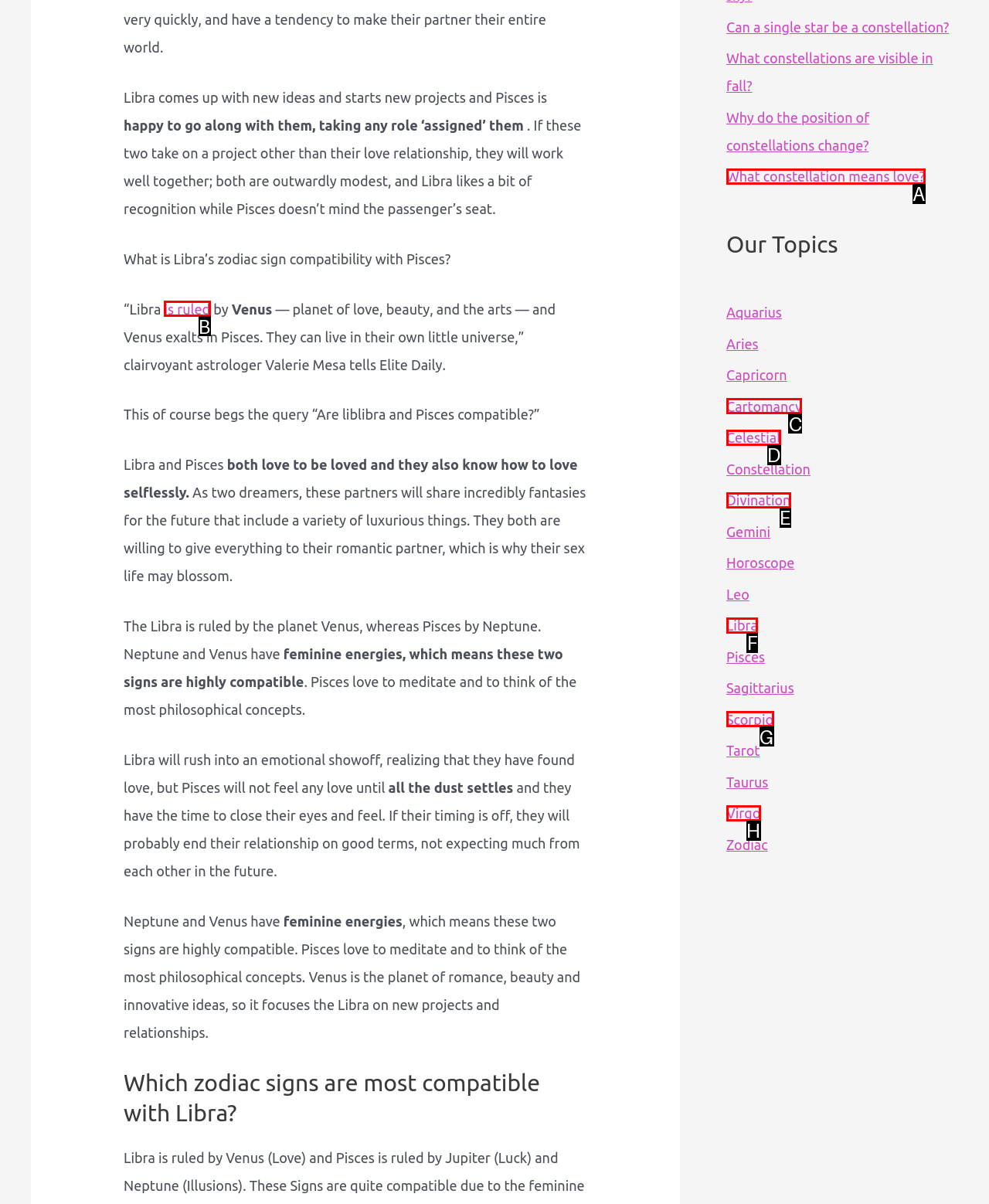Tell me which one HTML element best matches the description: What constellation means love?
Answer with the option's letter from the given choices directly.

A